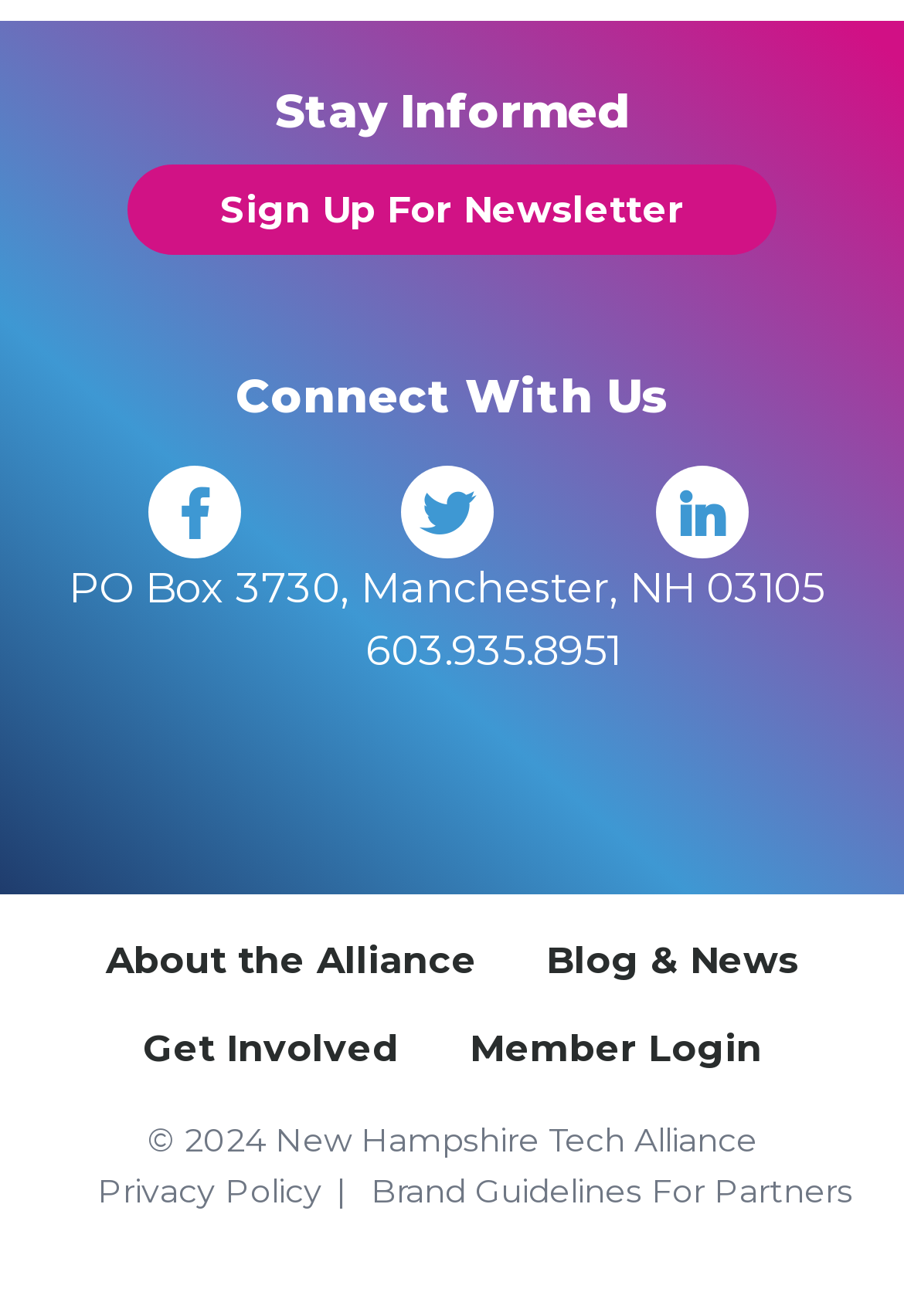How can I learn more about the New Hampshire Tech Alliance?
Please provide a comprehensive answer based on the contents of the image.

I found the answer by looking at the link element with the bounding box coordinates [0.117, 0.713, 0.527, 0.747], which is located under the 'Connect With Us' heading.